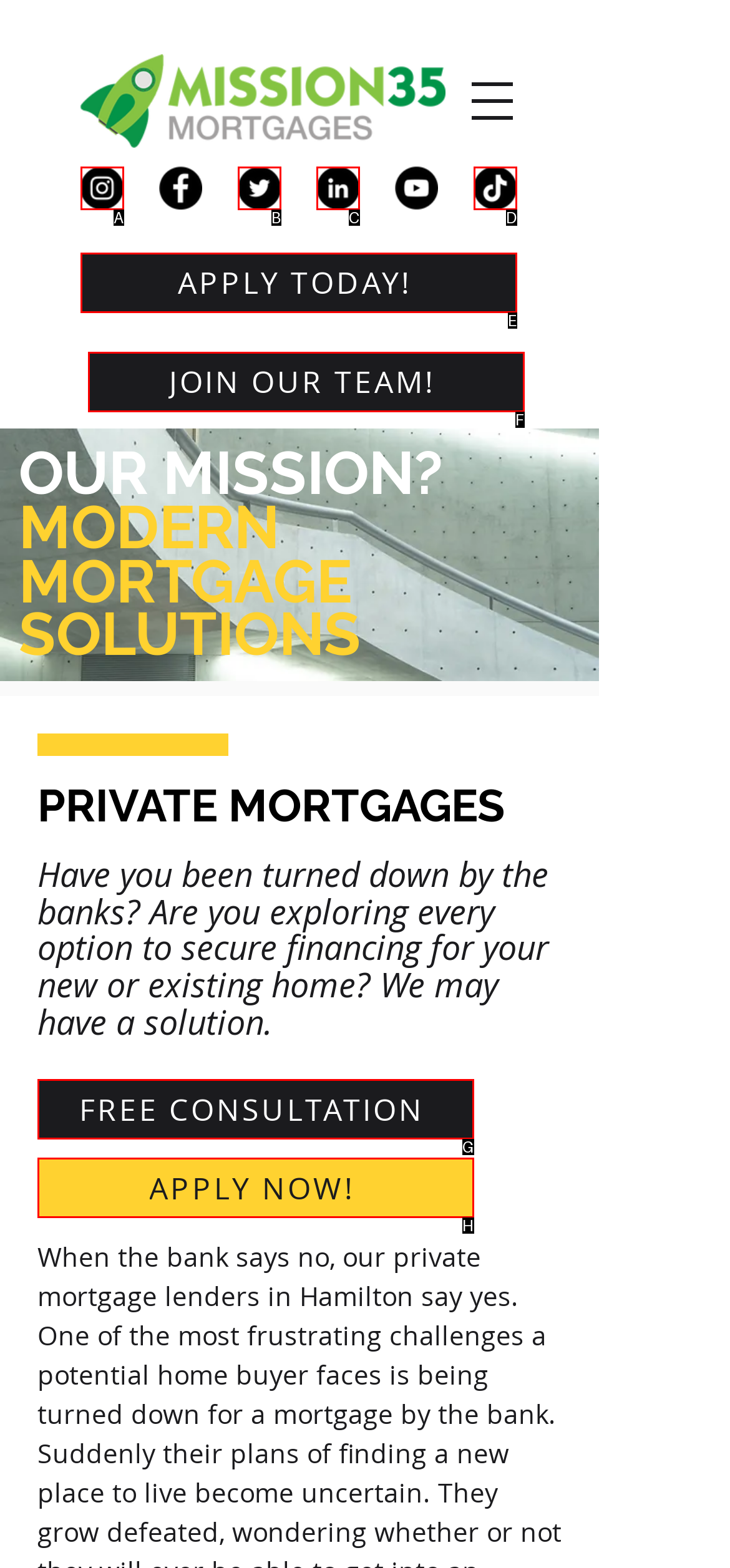Based on the element description: JOIN OUR TEAM!, choose the best matching option. Provide the letter of the option directly.

F